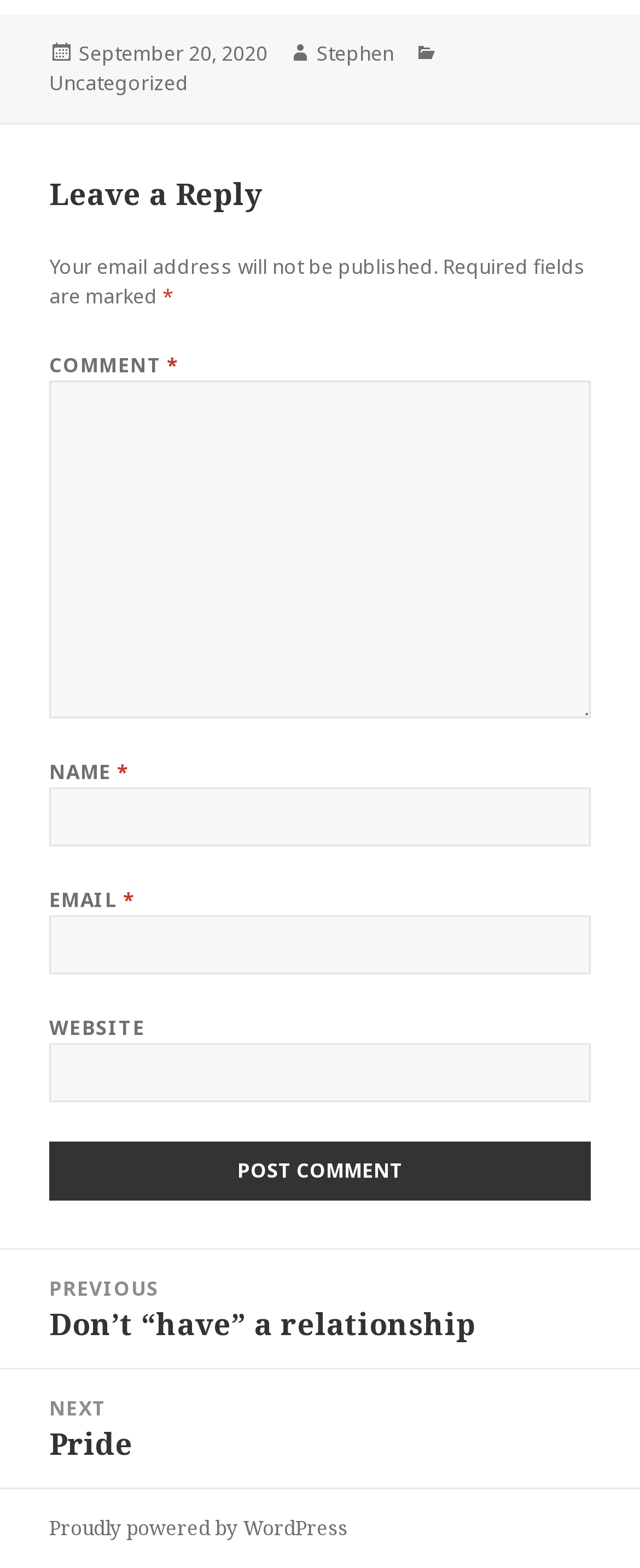Locate the bounding box coordinates of the segment that needs to be clicked to meet this instruction: "Enter your name".

[0.077, 0.502, 0.923, 0.539]